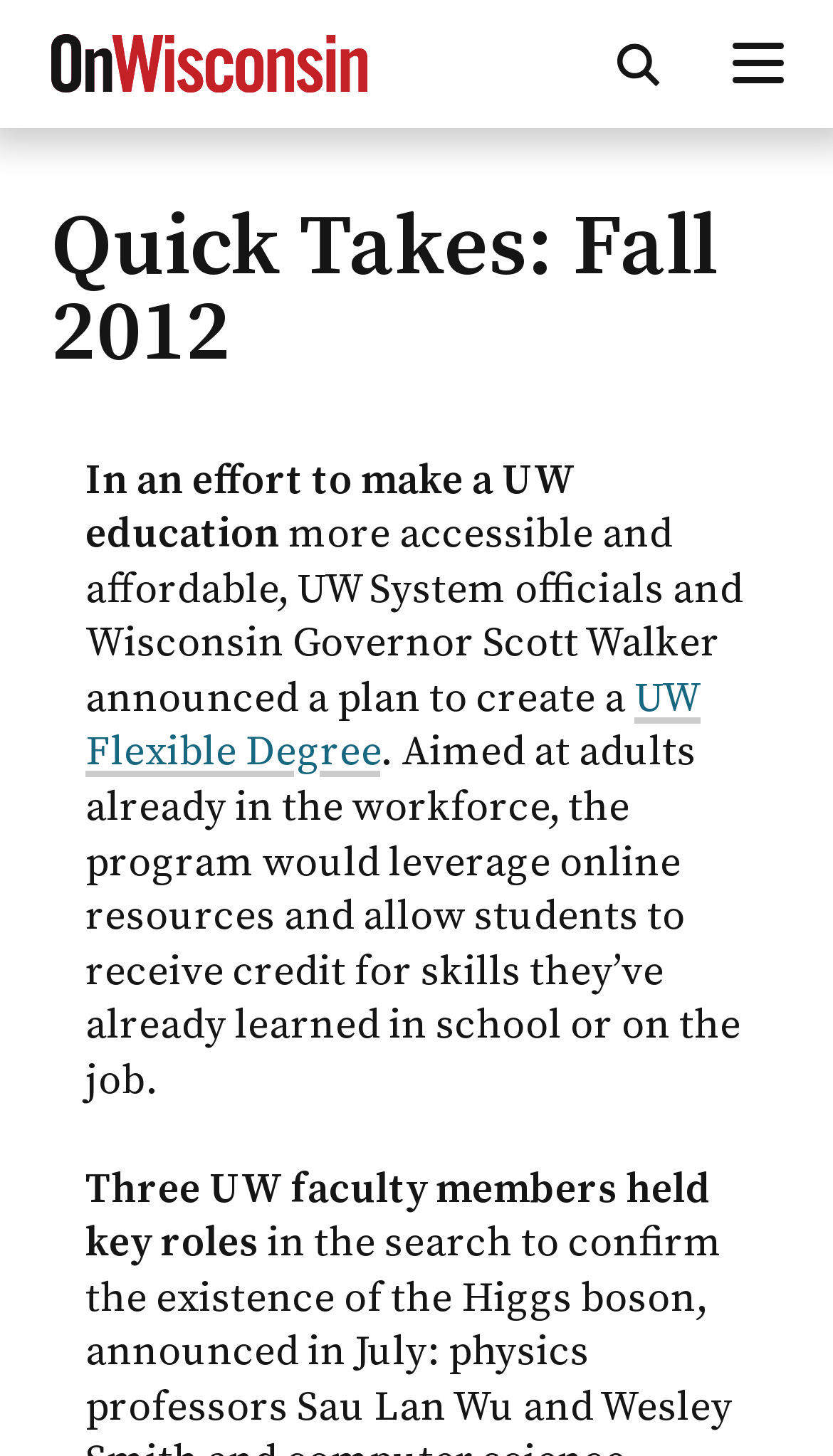Please examine the image and answer the question with a detailed explanation:
How many UW faculty members held key roles?

I found the number of UW faculty members who held key roles by reading the text which states 'Three UW faculty members held key roles'.